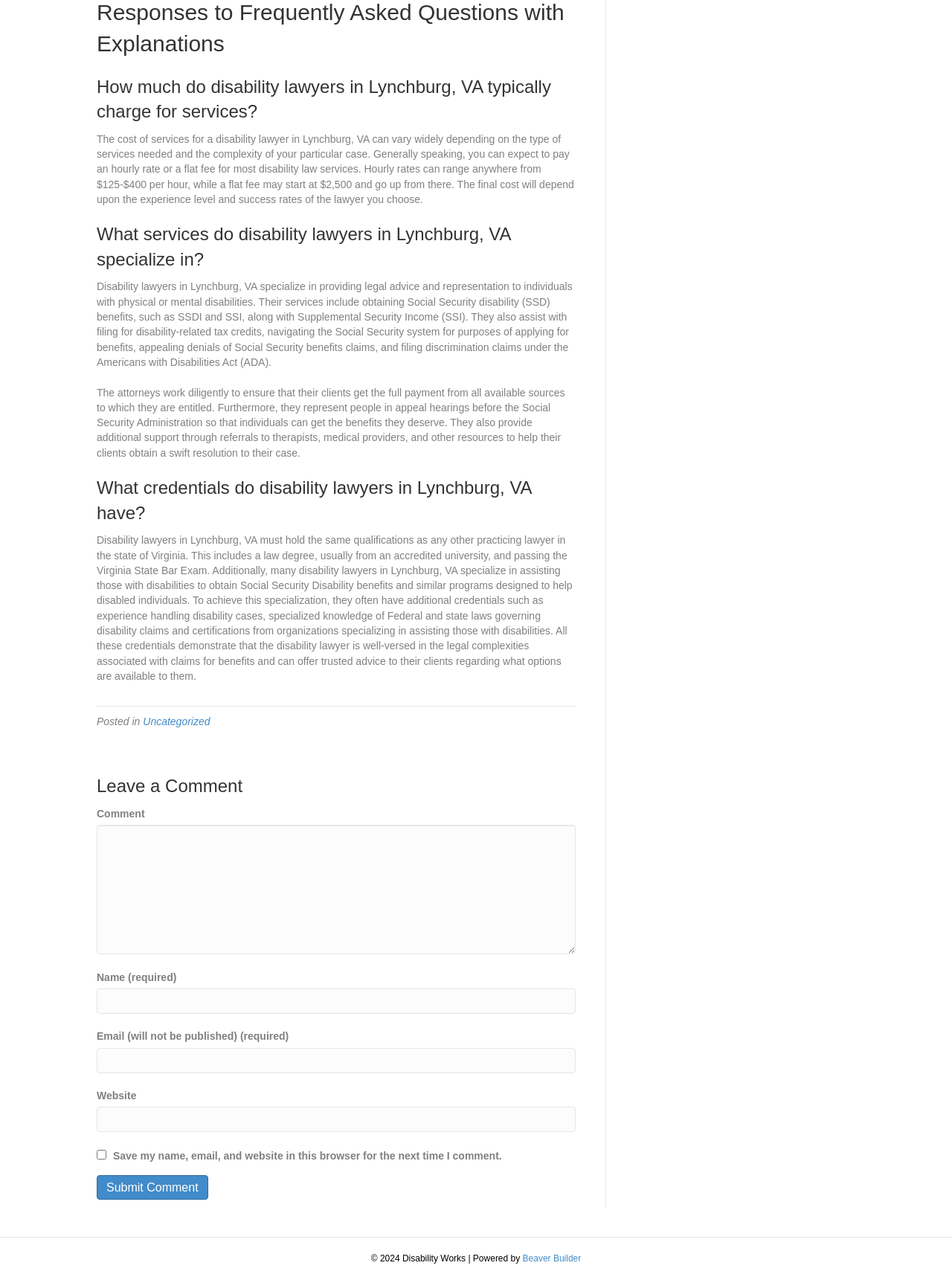Refer to the screenshot and give an in-depth answer to this question: What is the typical hourly rate for disability lawyers in Lynchburg, VA?

According to the StaticText element with the text 'The cost of services for a disability lawyer in Lynchburg, VA can vary widely depending on the type of services needed and the complexity of your particular case. Generally speaking, you can expect to pay an hourly rate or a flat fee for most disability law services. Hourly rates can range anywhere from $125-$400 per hour, while a flat fee may start at $2,500 and go up from there.', the typical hourly rate for disability lawyers in Lynchburg, VA is between $125 and $400 per hour.